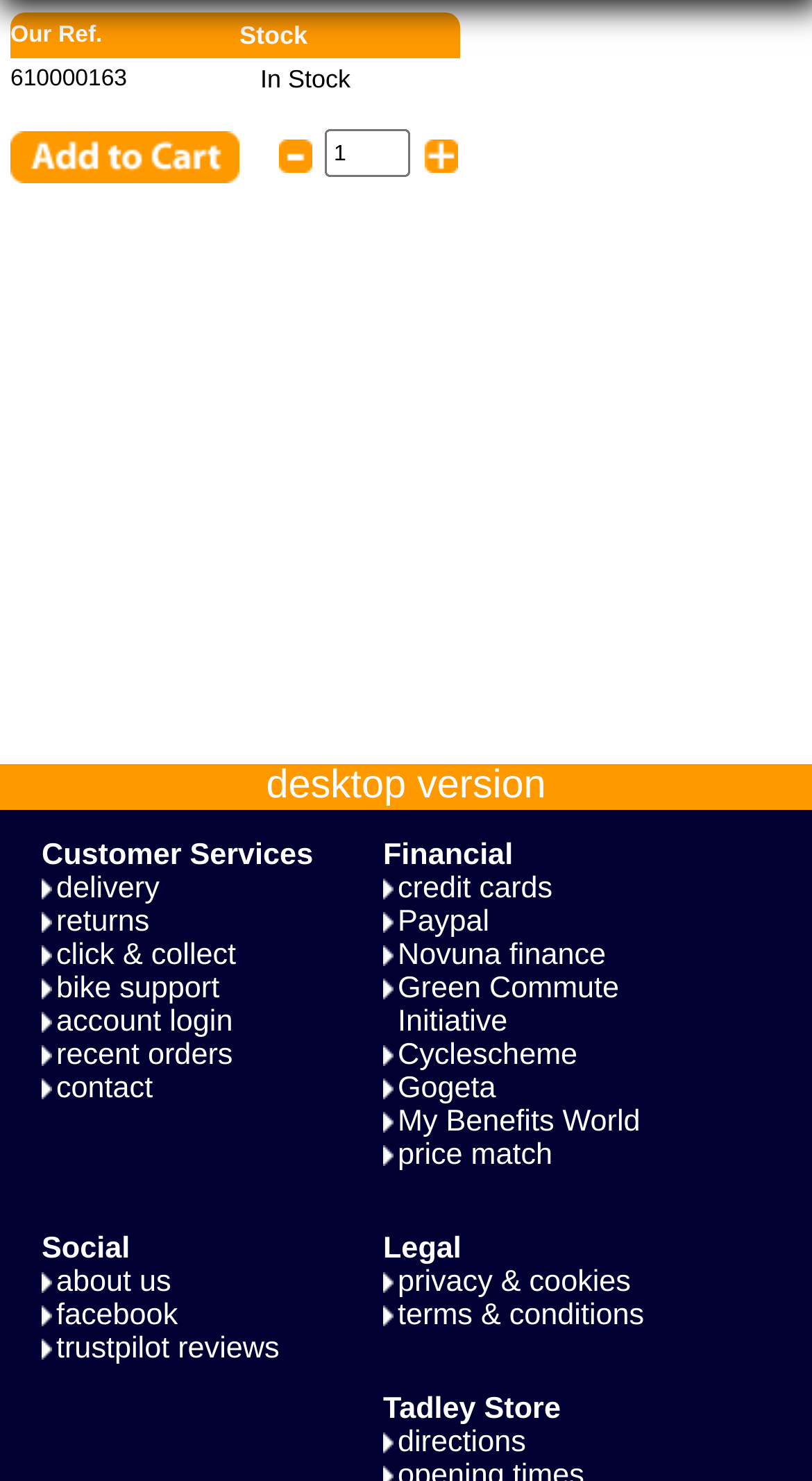Please provide the bounding box coordinates for the element that needs to be clicked to perform the instruction: "Add to Cart". The coordinates must consist of four float numbers between 0 and 1, formatted as [left, top, right, bottom].

[0.013, 0.089, 0.295, 0.124]